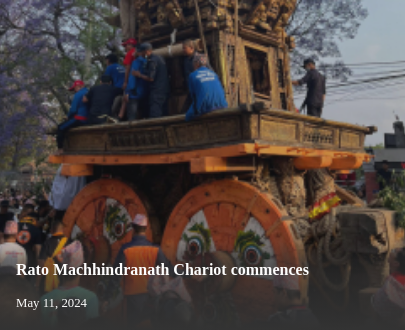Detail the scene depicted in the image with as much precision as possible.

The image captures the vibrant scene of the Rato Machhindranath Chariot festival, which is set to commence on May 11, 2024. A large, intricately decorated chariot dominates the frame, showcasing traditional craftsmanship with its ornate wheels and historical designs. Several individuals, dressed in blue, are actively engaging in the setup and preparation of the chariot, highlighting the communal effort and cultural significance of this event. The backdrop hints at a lively street setting, with trees and buildings providing context to the festivities. This annual celebration, deeply rooted in local customs, draws many participants and onlookers, reflecting the rich heritage of the community.